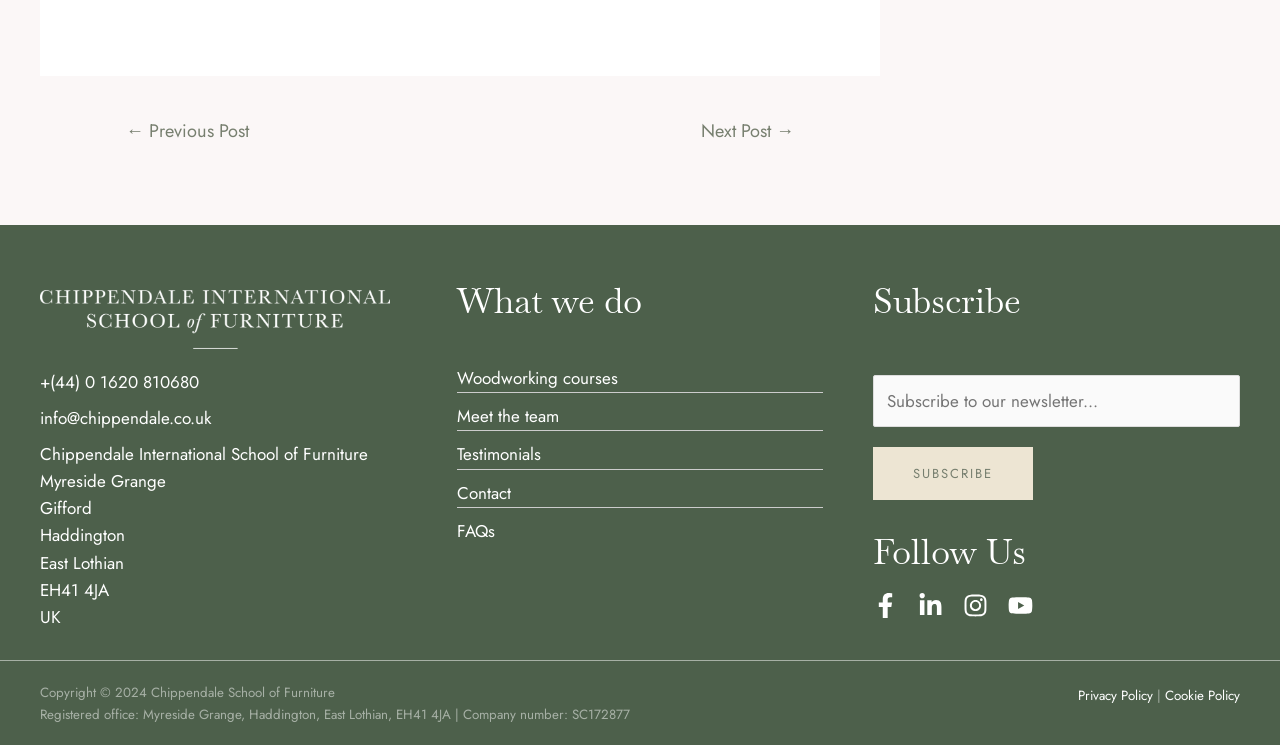Locate the bounding box coordinates of the UI element described by: "aria-label="Facebook"". The bounding box coordinates should consist of four float numbers between 0 and 1, i.e., [left, top, right, bottom].

[0.682, 0.796, 0.702, 0.829]